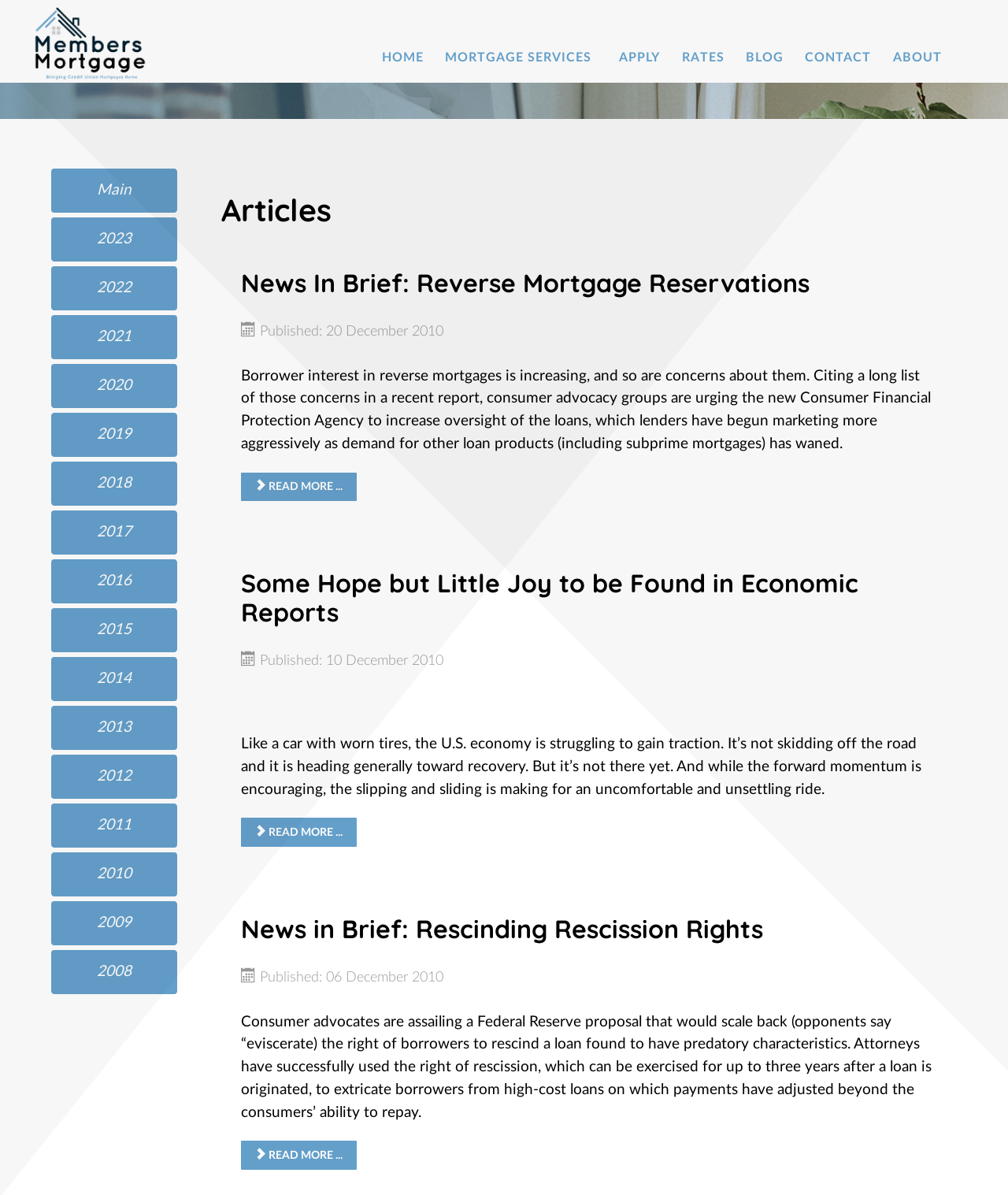Please locate the bounding box coordinates of the element that should be clicked to complete the given instruction: "View articles from 2010".

[0.051, 0.798, 0.176, 0.835]